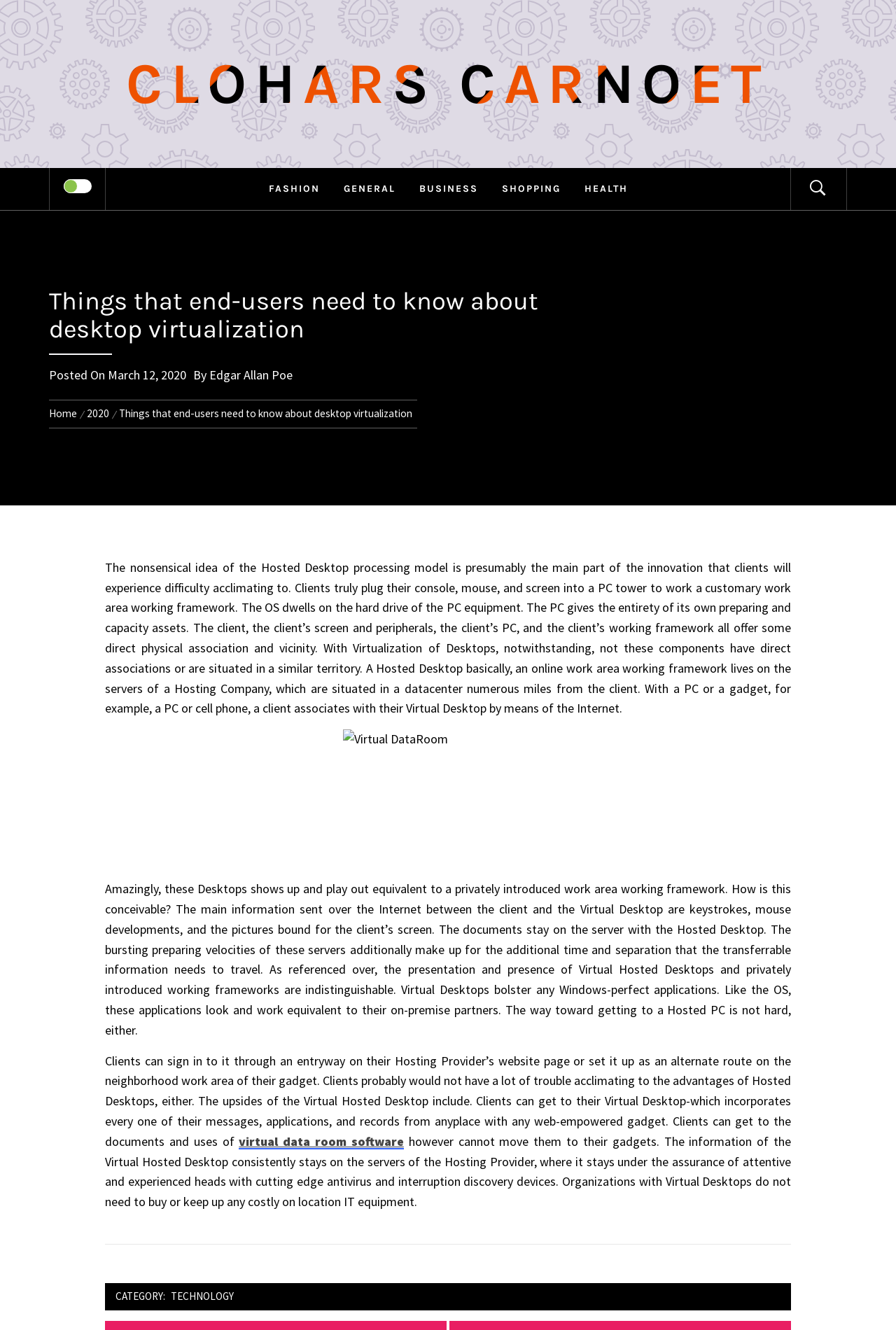Provide the bounding box coordinates in the format (top-left x, top-left y, bottom-right x, bottom-right y). All values are floating point numbers between 0 and 1. Determine the bounding box coordinate of the UI element described as: General

[0.371, 0.126, 0.453, 0.158]